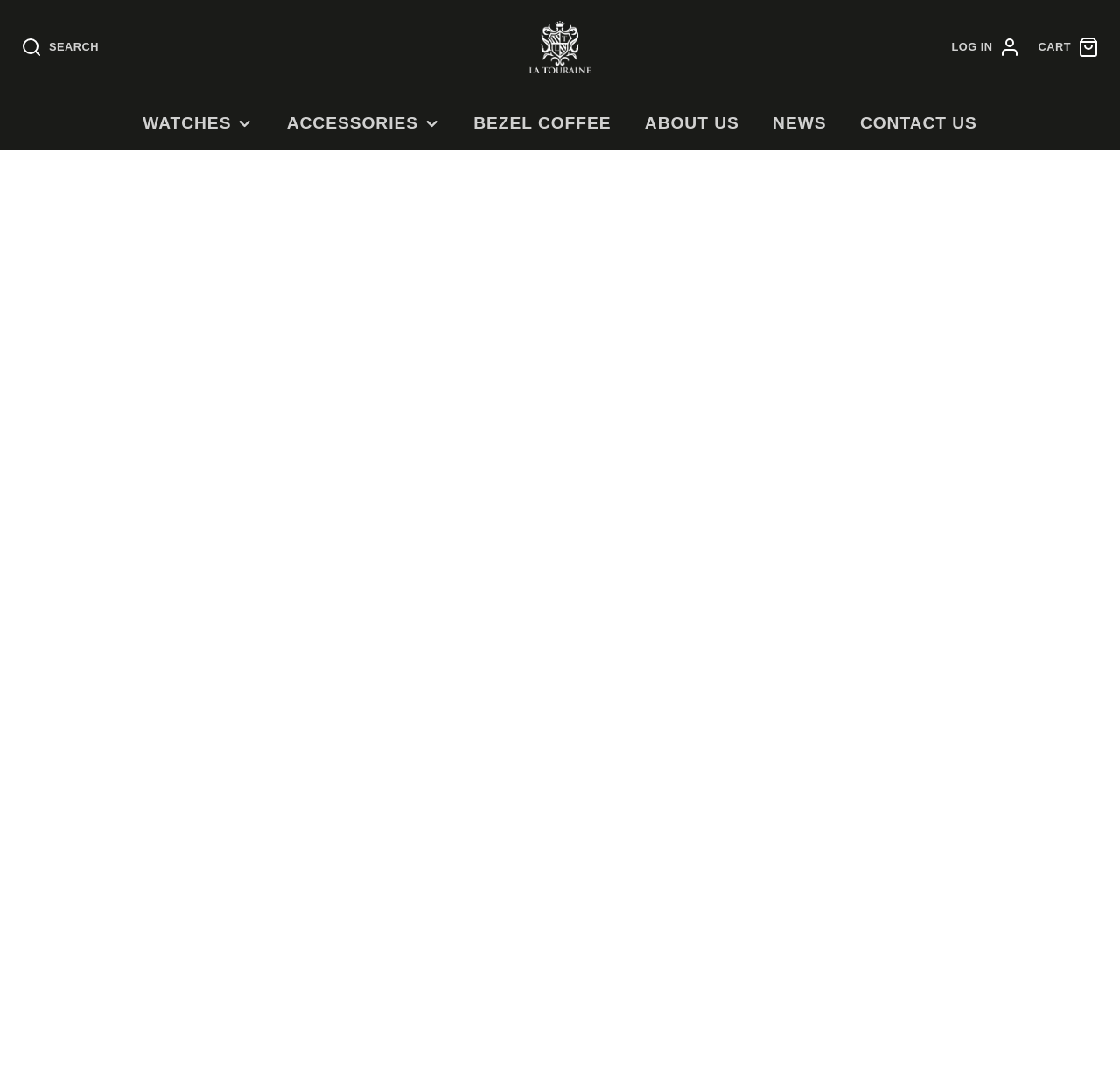Kindly determine the bounding box coordinates for the clickable area to achieve the given instruction: "Search for products".

[0.019, 0.034, 0.088, 0.053]